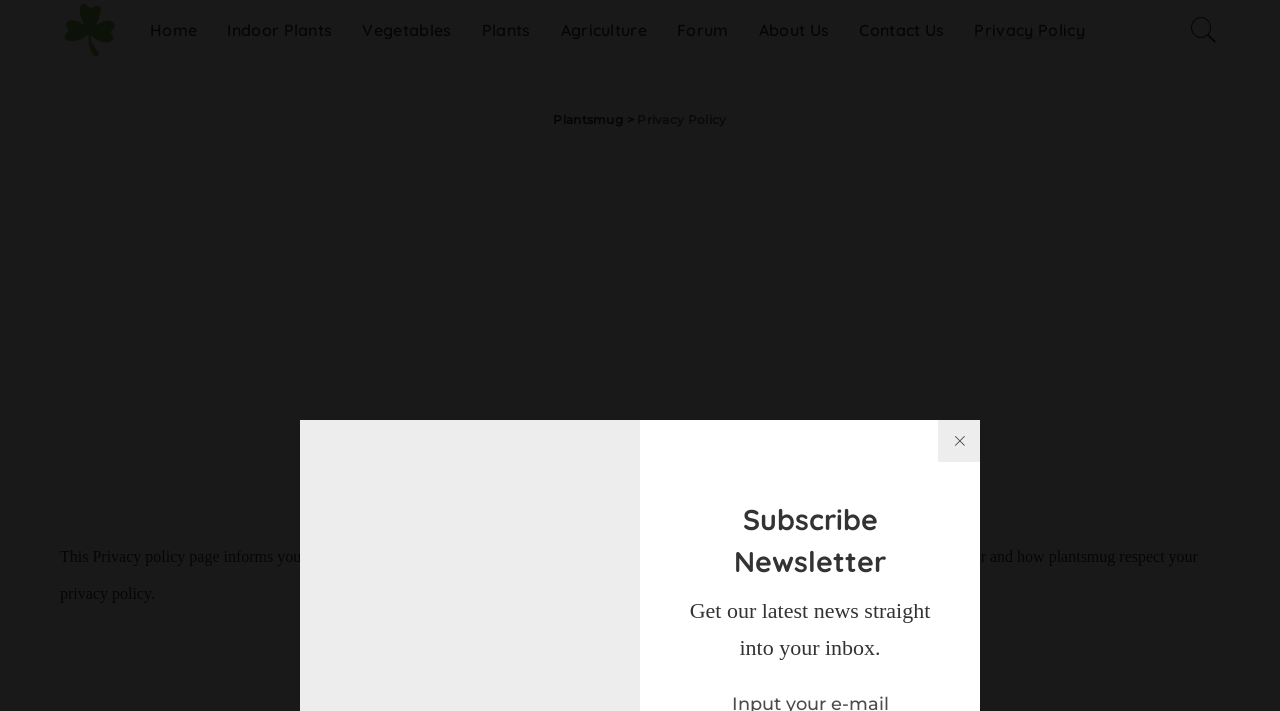Please predict the bounding box coordinates (top-left x, top-left y, bottom-right x, bottom-right y) for the UI element in the screenshot that fits the description: parent_node: Subscribe Newsletter title="Close (Esc)"

[0.733, 0.591, 0.766, 0.65]